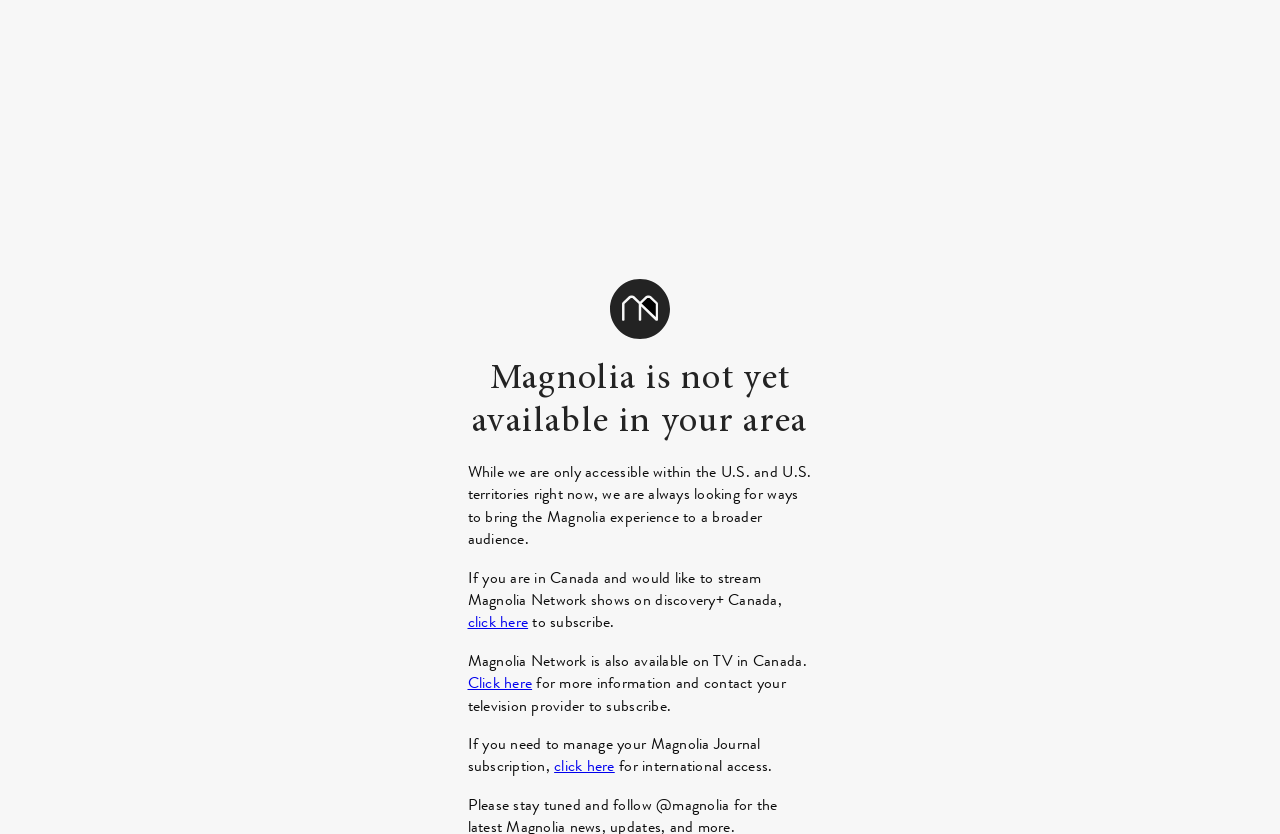Is international access to Magnolia Network available?
Use the image to answer the question with a single word or phrase.

No